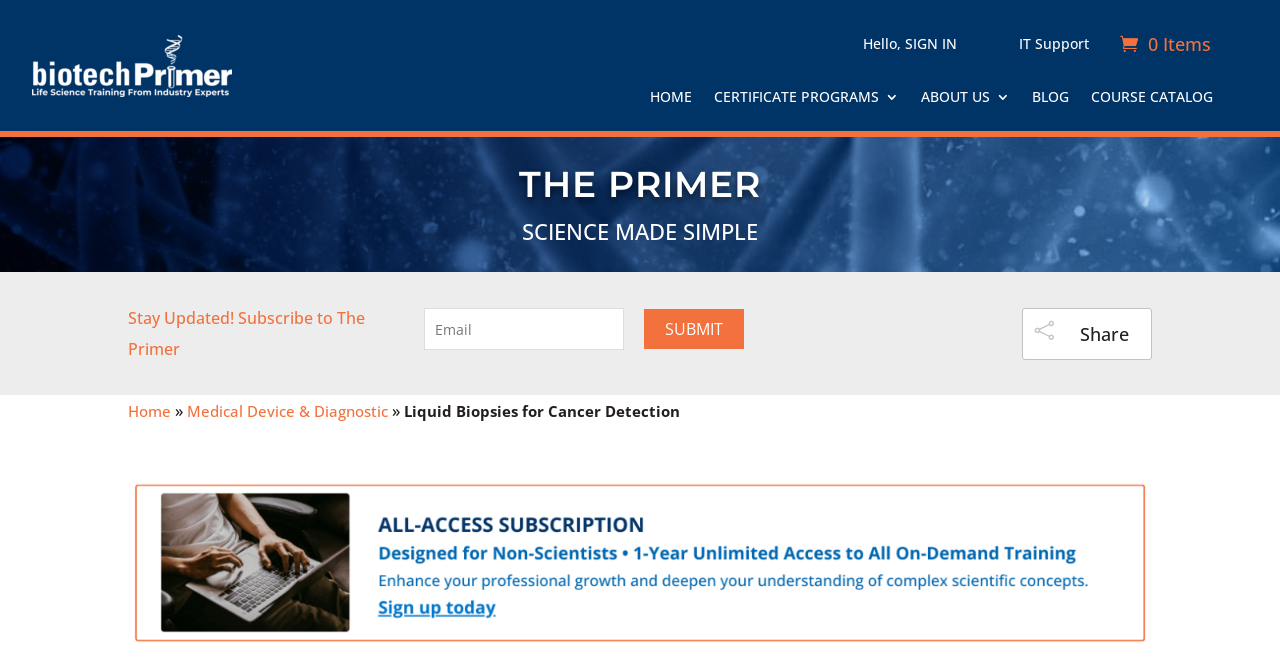Identify the bounding box for the UI element described as: "About Us". The coordinates should be four float numbers between 0 and 1, i.e., [left, top, right, bottom].

[0.72, 0.133, 0.789, 0.17]